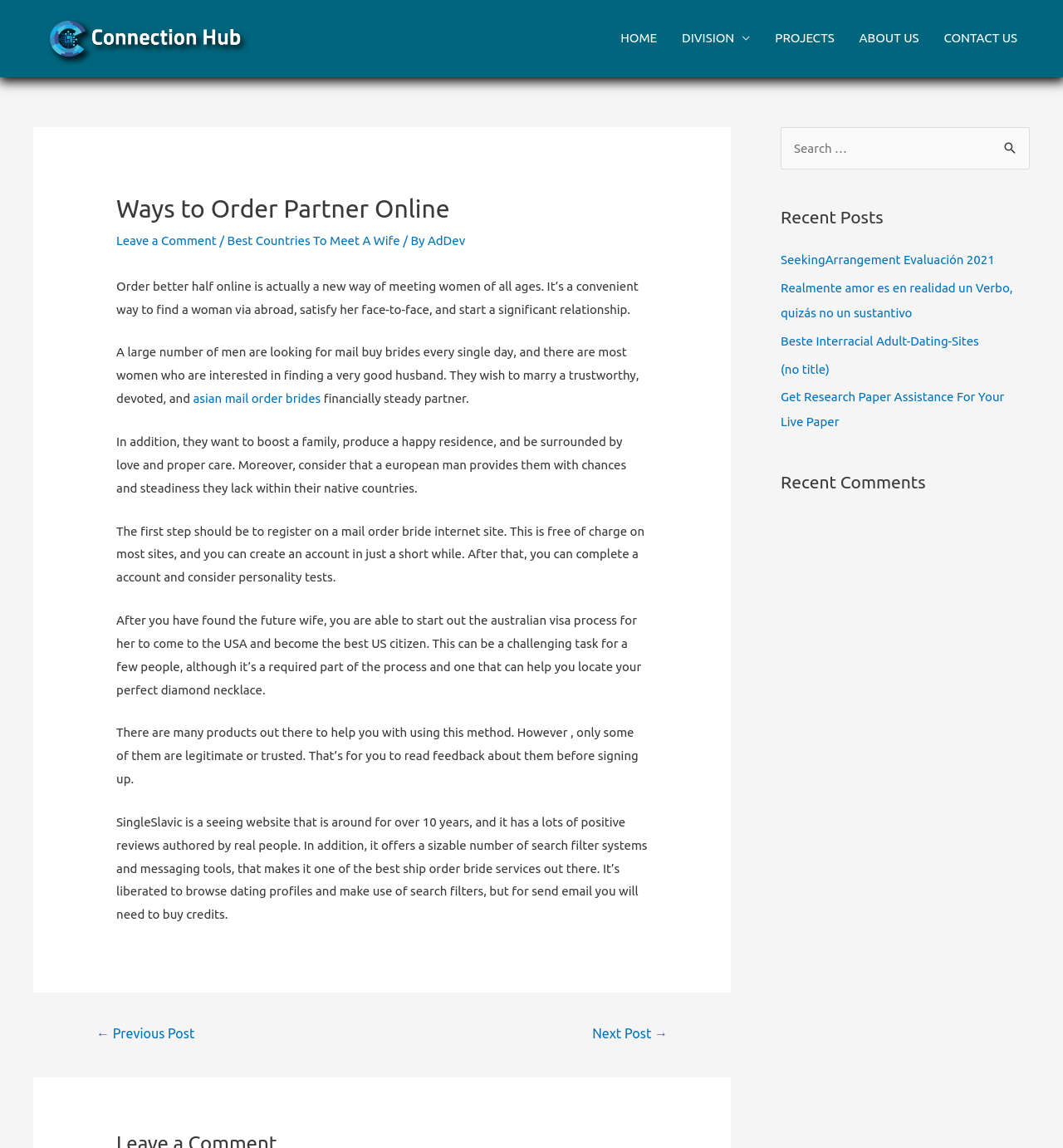Determine the bounding box coordinates for the clickable element required to fulfill the instruction: "Read the 'Ways to Order Partner Online' article". Provide the coordinates as four float numbers between 0 and 1, i.e., [left, top, right, bottom].

[0.109, 0.169, 0.609, 0.195]